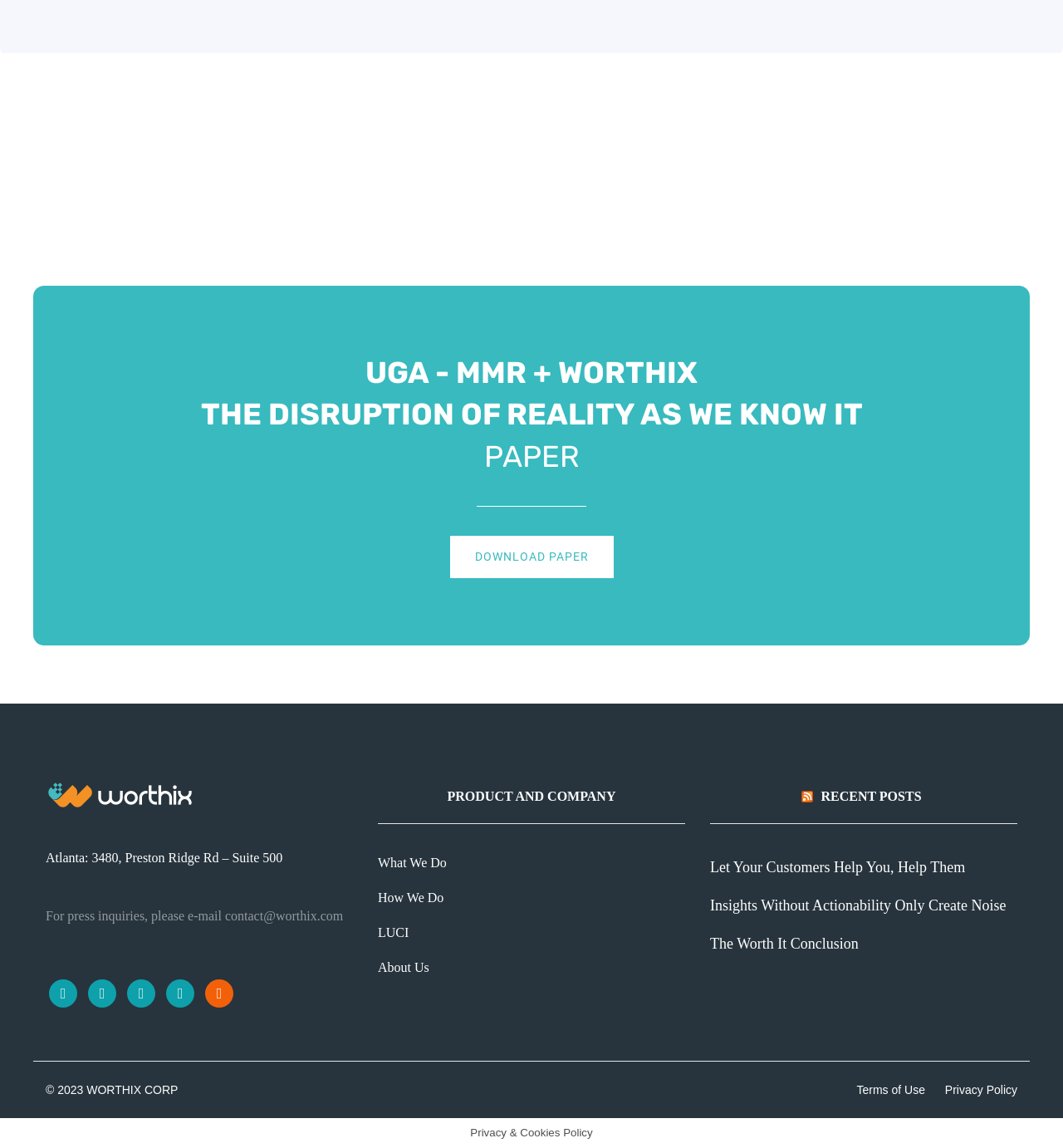Reply to the question with a single word or phrase:
What social media platforms does the company have?

Facebook, LinkedIn, Twitter, Instagram